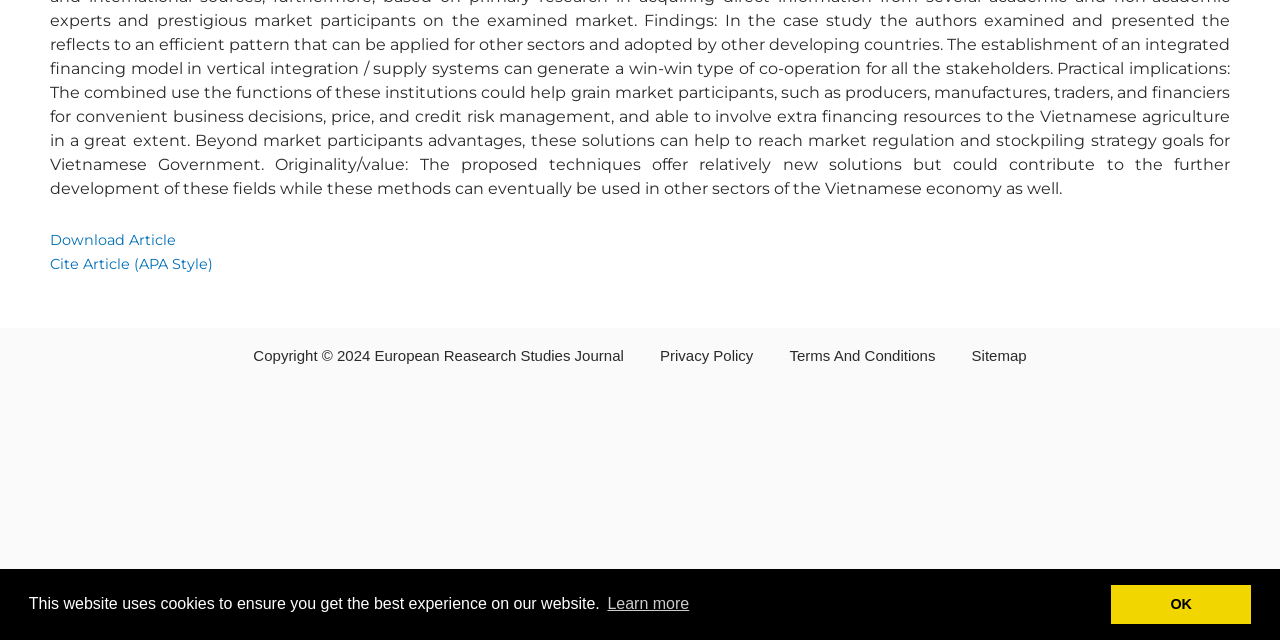Given the element description Terms And Conditions, identify the bounding box coordinates for the UI element on the webpage screenshot. The format should be (top-left x, top-left y, bottom-right x, bottom-right y), with values between 0 and 1.

[0.617, 0.542, 0.731, 0.568]